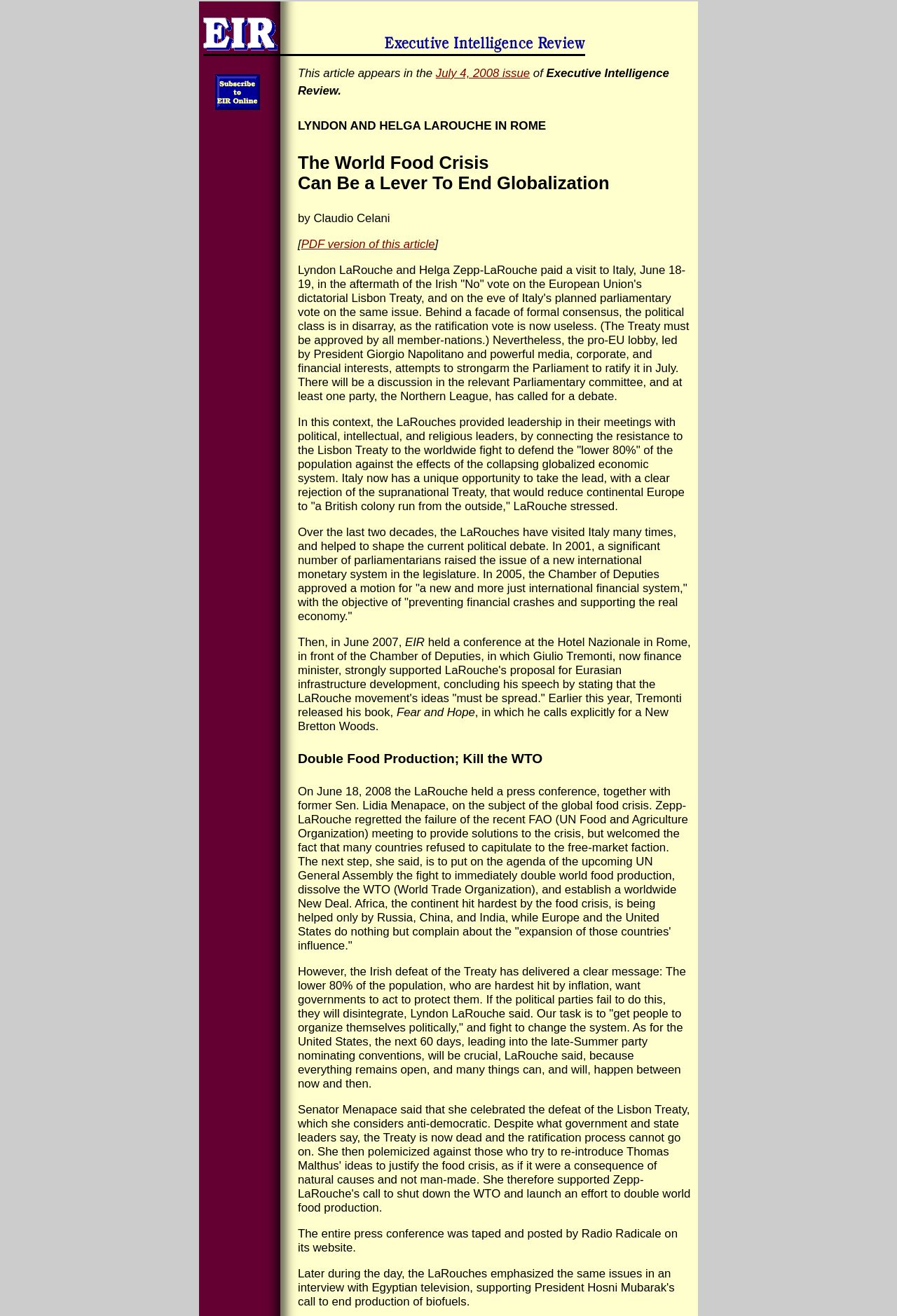What is the title of the article?
Refer to the image and respond with a one-word or short-phrase answer.

LYNDON AND HELGA LAROUCHE IN ROME